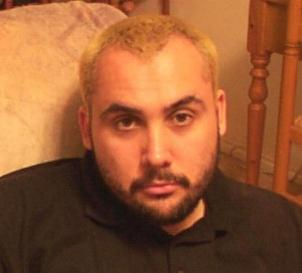Give a concise answer using only one word or phrase for this question:
What is the color of the individual's shirt?

Dark